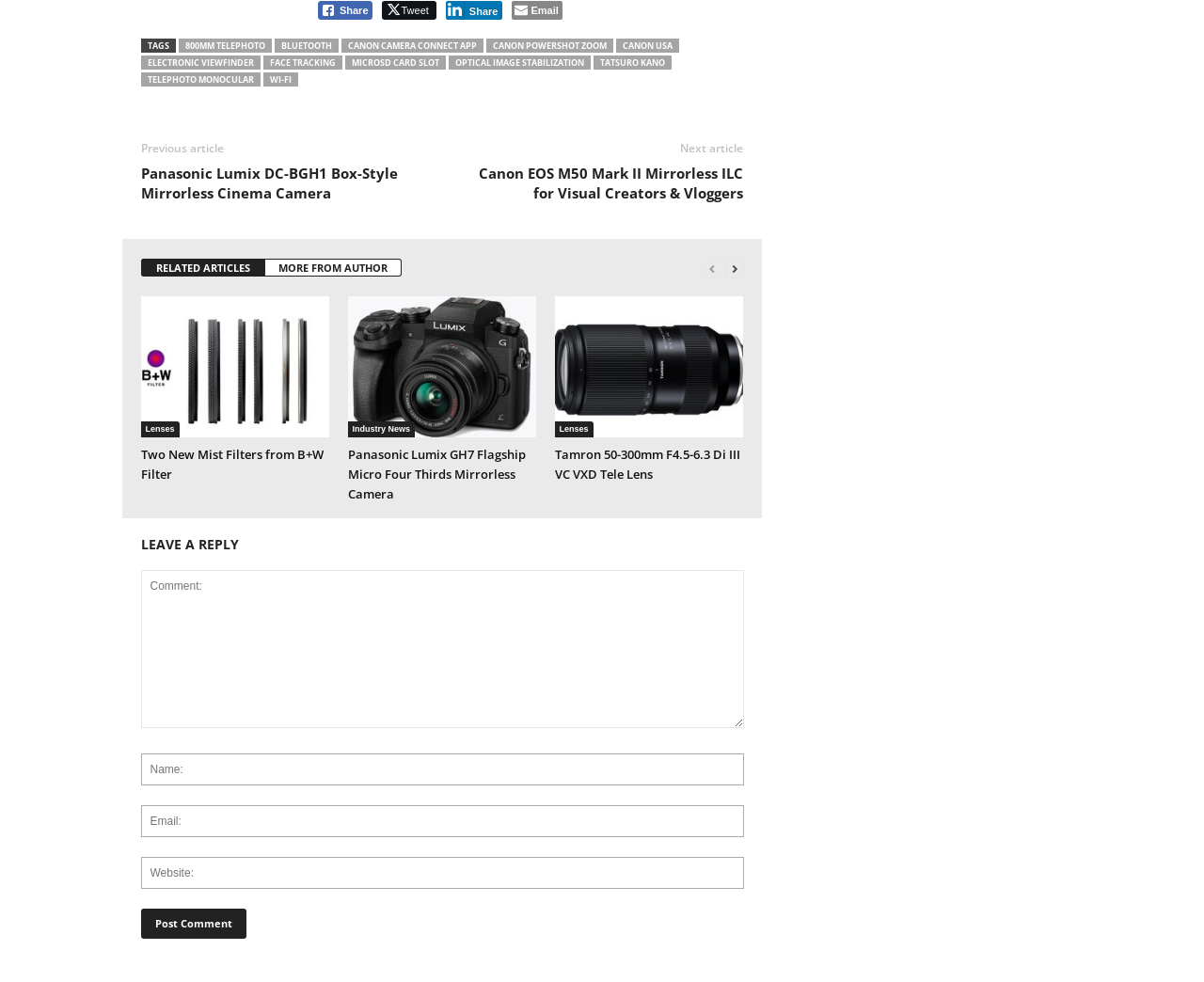Can you find the bounding box coordinates for the element to click on to achieve the instruction: "Click on the 'Canon EOS M50 Mark II Mirrorless ILC for Visual Creators & Vloggers' link"?

[0.383, 0.166, 0.617, 0.206]